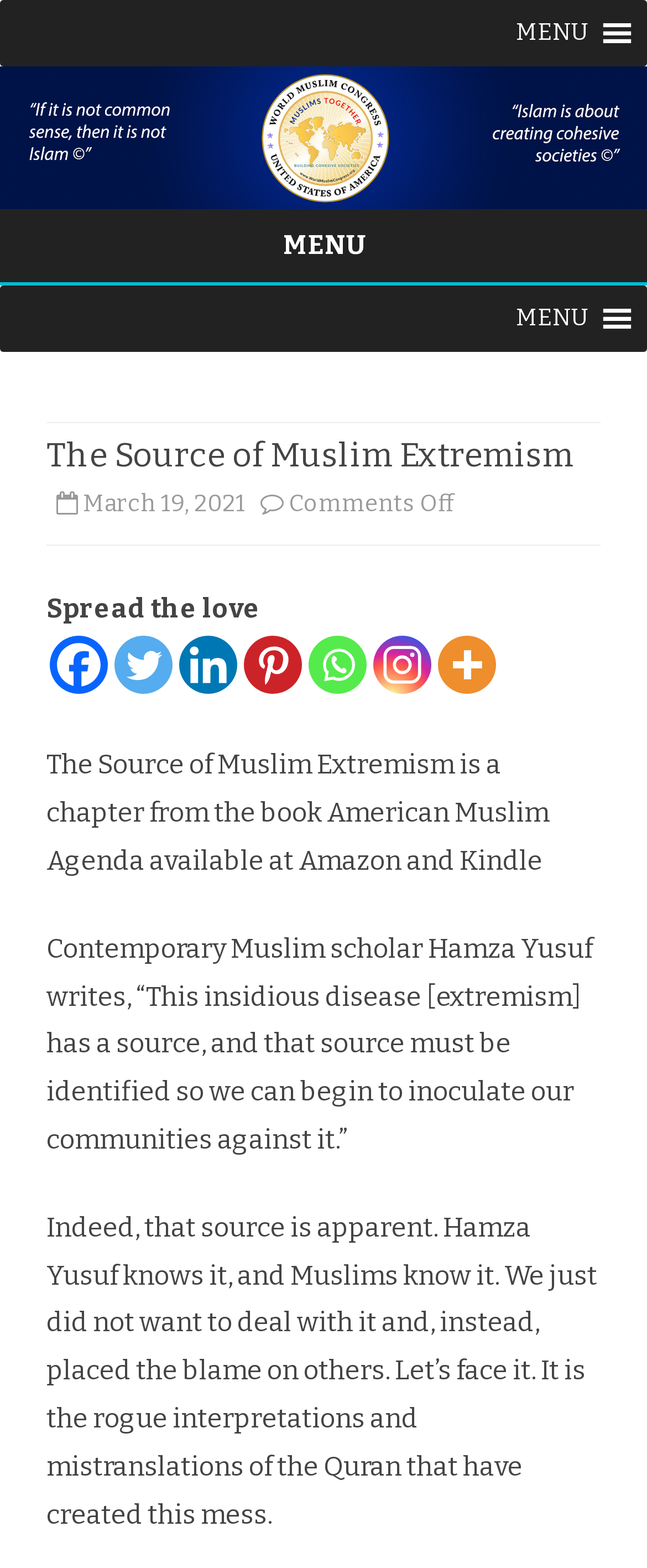What is the date mentioned on the webpage?
Refer to the image and provide a one-word or short phrase answer.

March 19, 2021